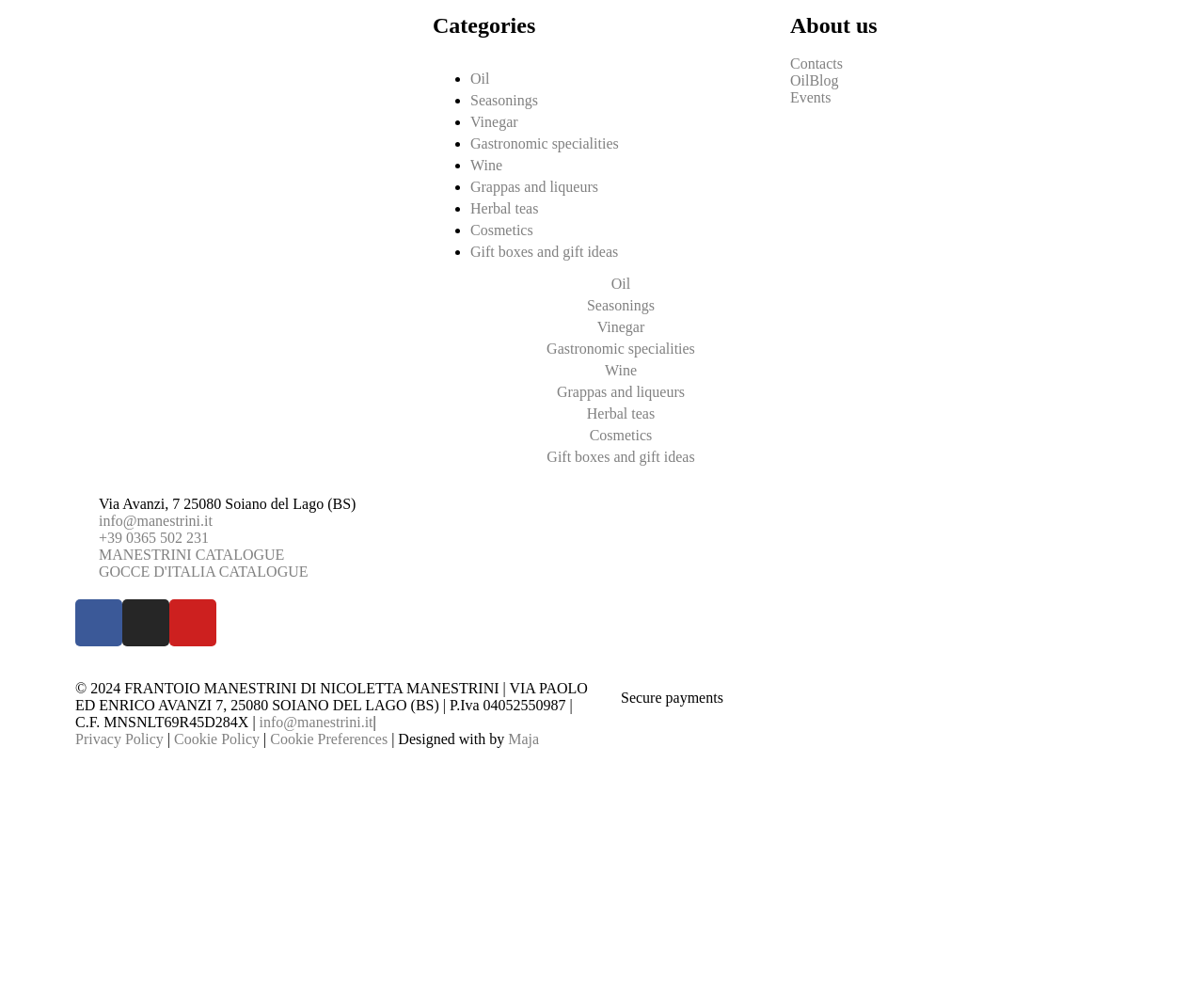Find the bounding box coordinates of the element you need to click on to perform this action: 'View the company's Facebook page'. The coordinates should be represented by four float values between 0 and 1, in the format [left, top, right, bottom].

[0.062, 0.598, 0.102, 0.645]